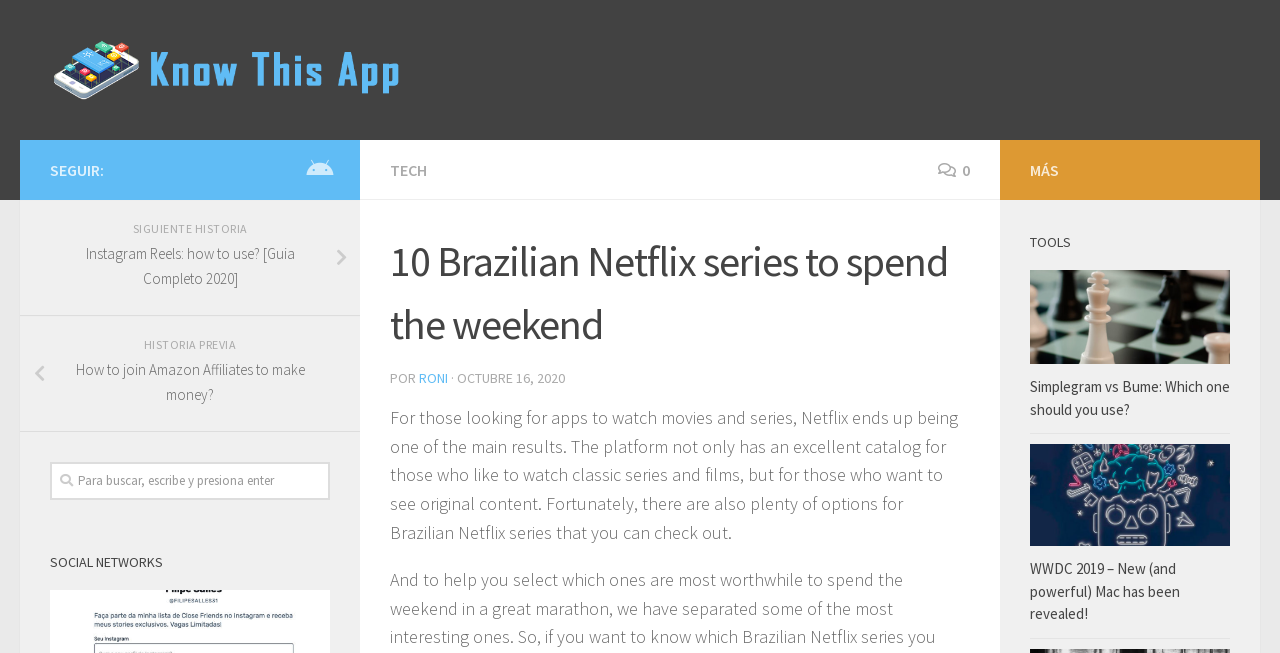Identify the bounding box of the HTML element described here: "title="Know this App | Inicio"". Provide the coordinates as four float numbers between 0 and 1: [left, top, right, bottom].

[0.039, 0.061, 0.32, 0.153]